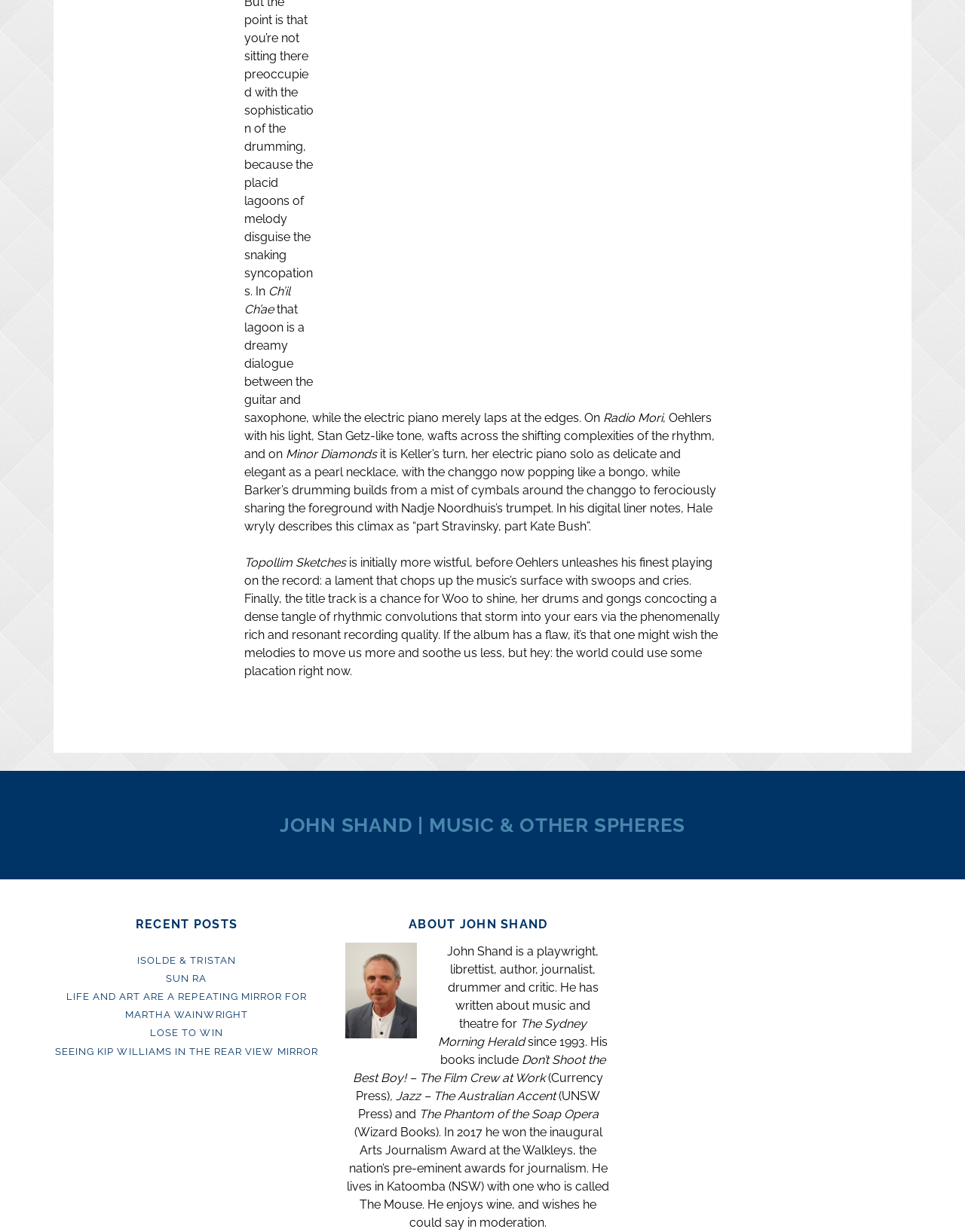Carefully examine the image and provide an in-depth answer to the question: What is John Shand's occupation?

The answer can be found in the 'ABOUT JOHN SHAND' section, where it is stated that John Shand is a 'playwright, librettist, author, journalist, drummer and critic'.